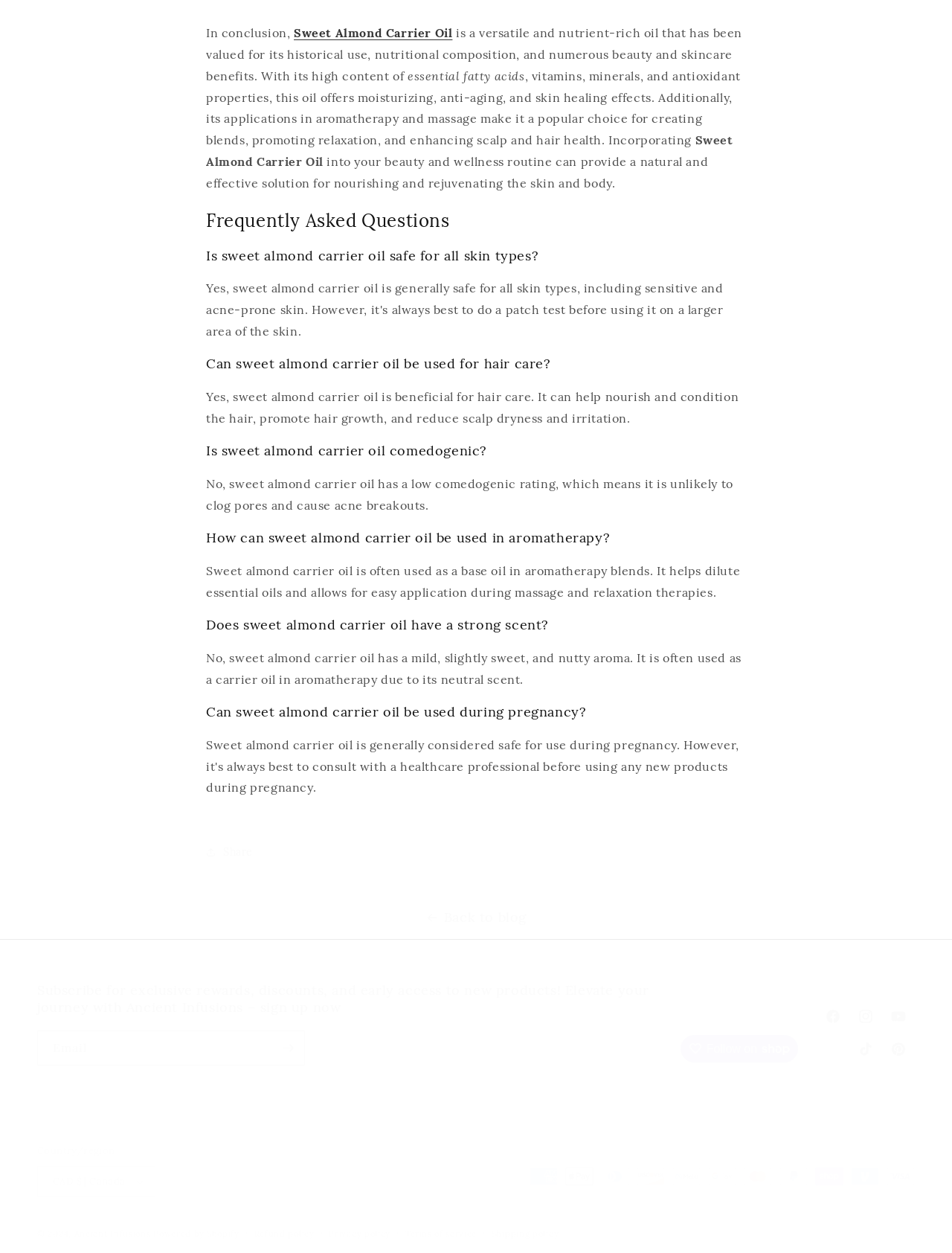Locate the bounding box coordinates of the clickable part needed for the task: "Enter email address in the textbox".

[0.04, 0.823, 0.32, 0.85]